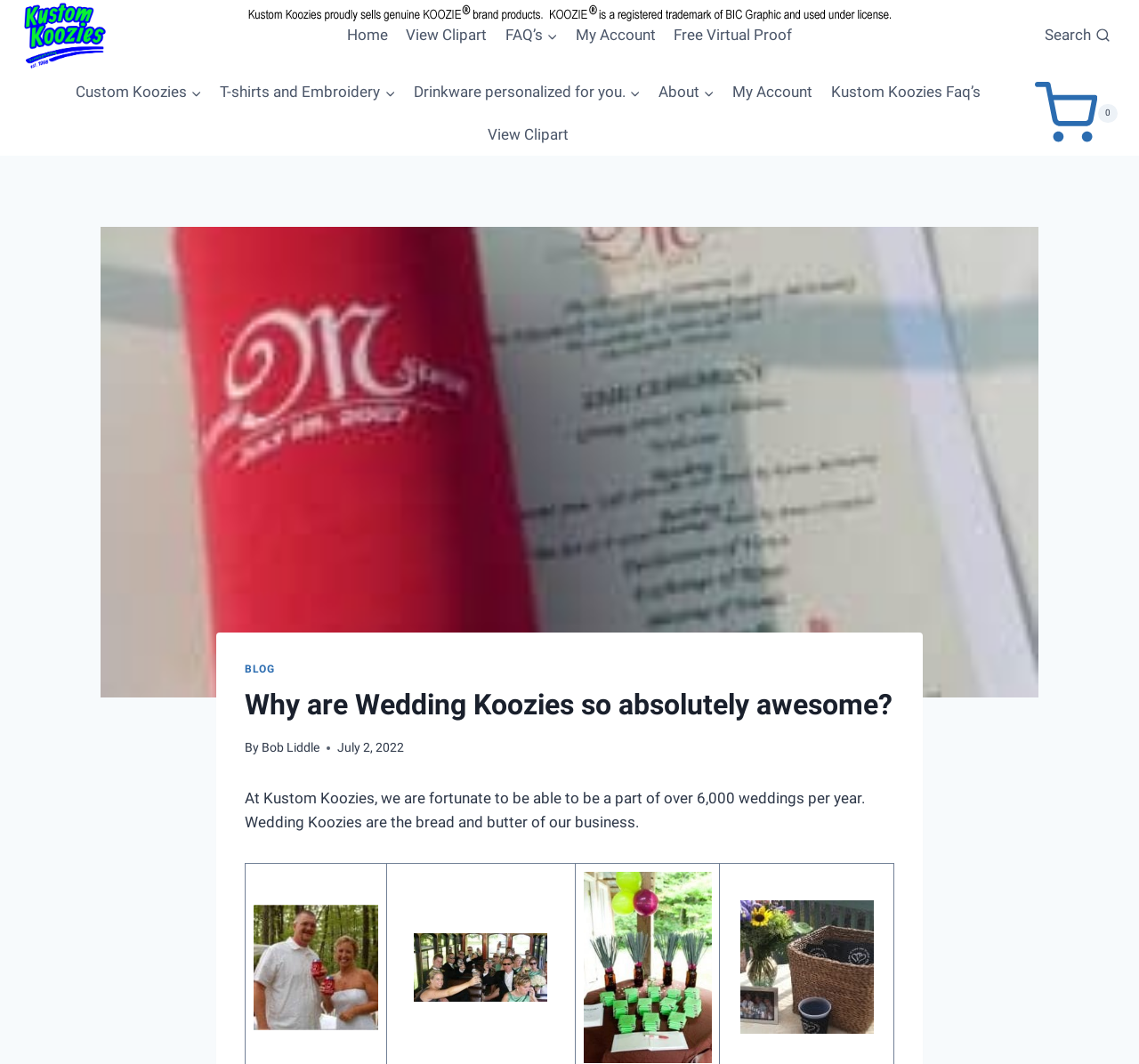Please provide a detailed answer to the question below by examining the image:
What type of items can be personalized on this website?

The secondary navigation menu contains links to 'Drinkware personalized for you.' and 'T-shirts and Embroidery', indicating that these types of items can be personalized on this website.